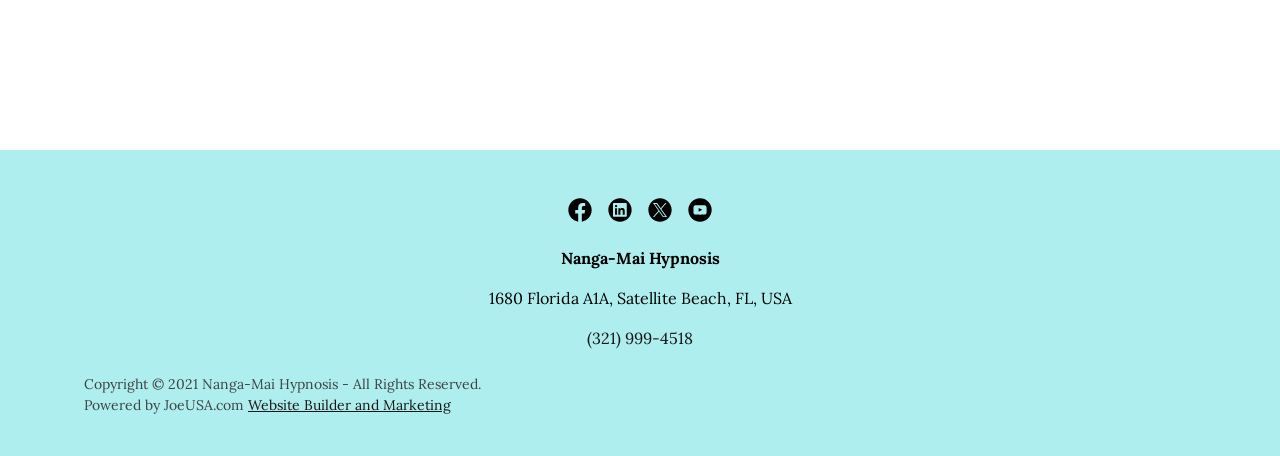From the element description: "Website Builder and Marketing", extract the bounding box coordinates of the UI element. The coordinates should be expressed as four float numbers between 0 and 1, in the order [left, top, right, bottom].

[0.194, 0.869, 0.352, 0.908]